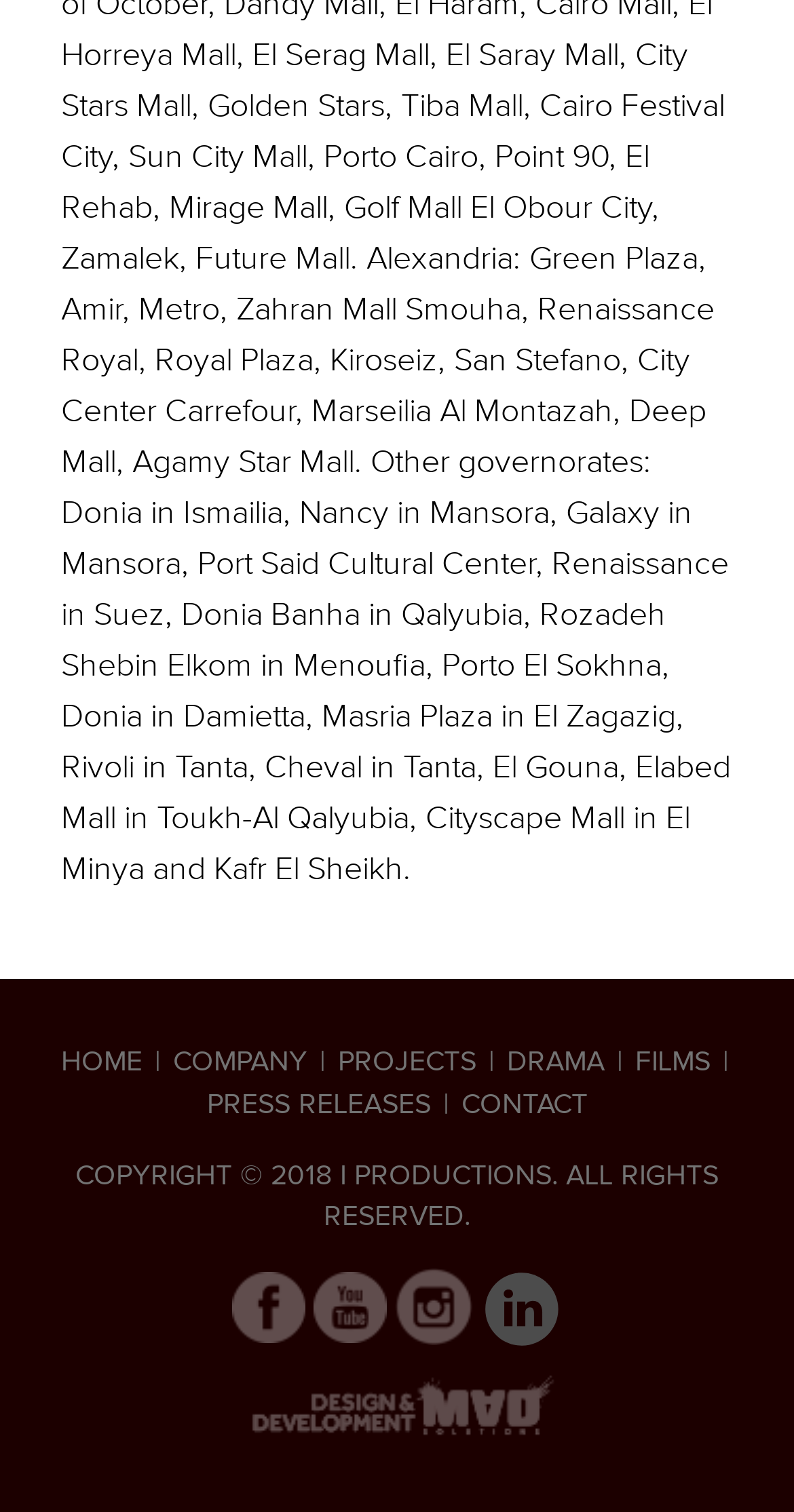Identify the bounding box of the HTML element described here: "Press Releases". Provide the coordinates as four float numbers between 0 and 1: [left, top, right, bottom].

[0.26, 0.721, 0.542, 0.741]